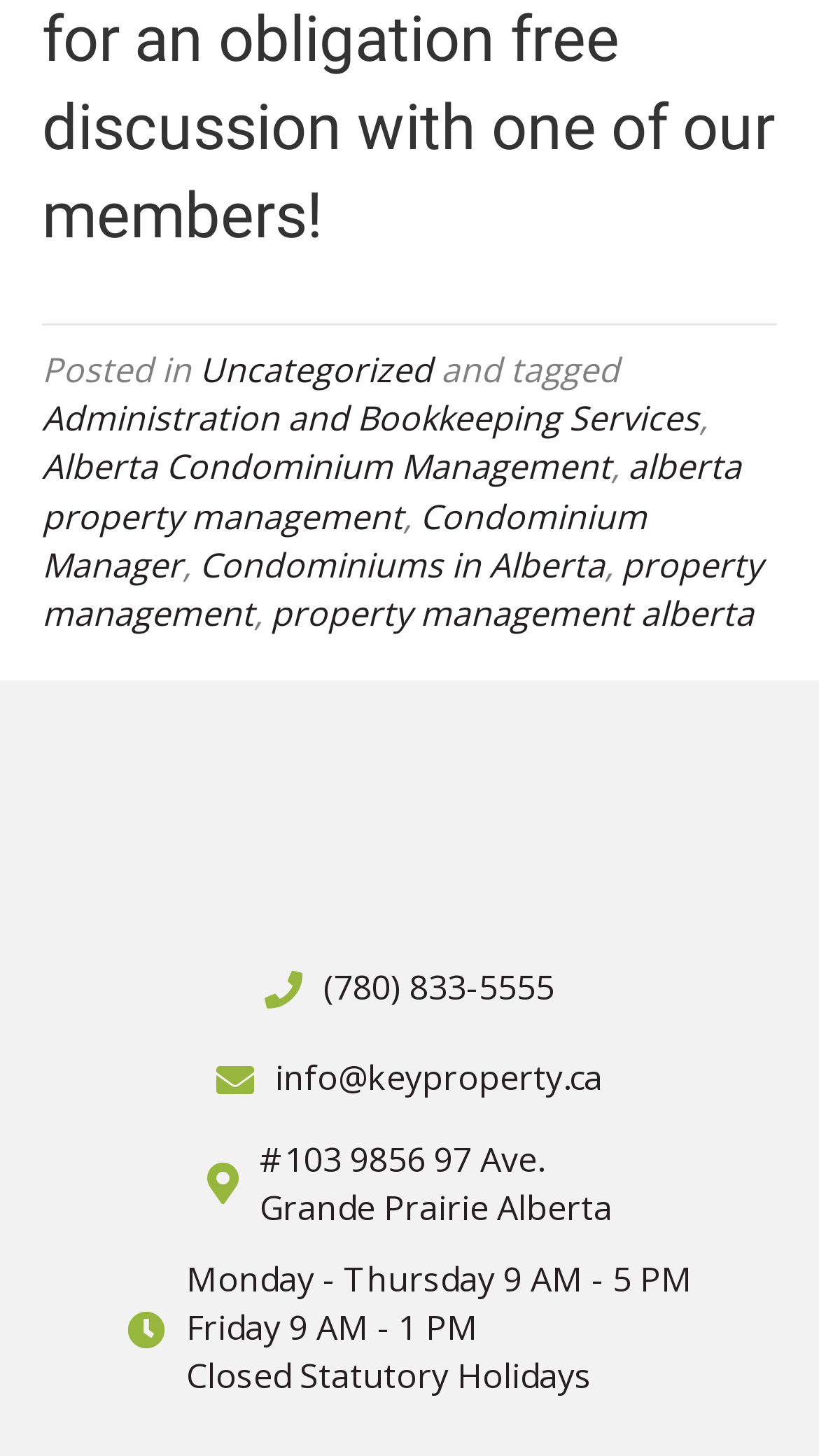What are the office hours on Friday?
Please utilize the information in the image to give a detailed response to the question.

The office hours on Friday can be found in the StaticText element with the text 'Friday 9 AM - 1 PM'.